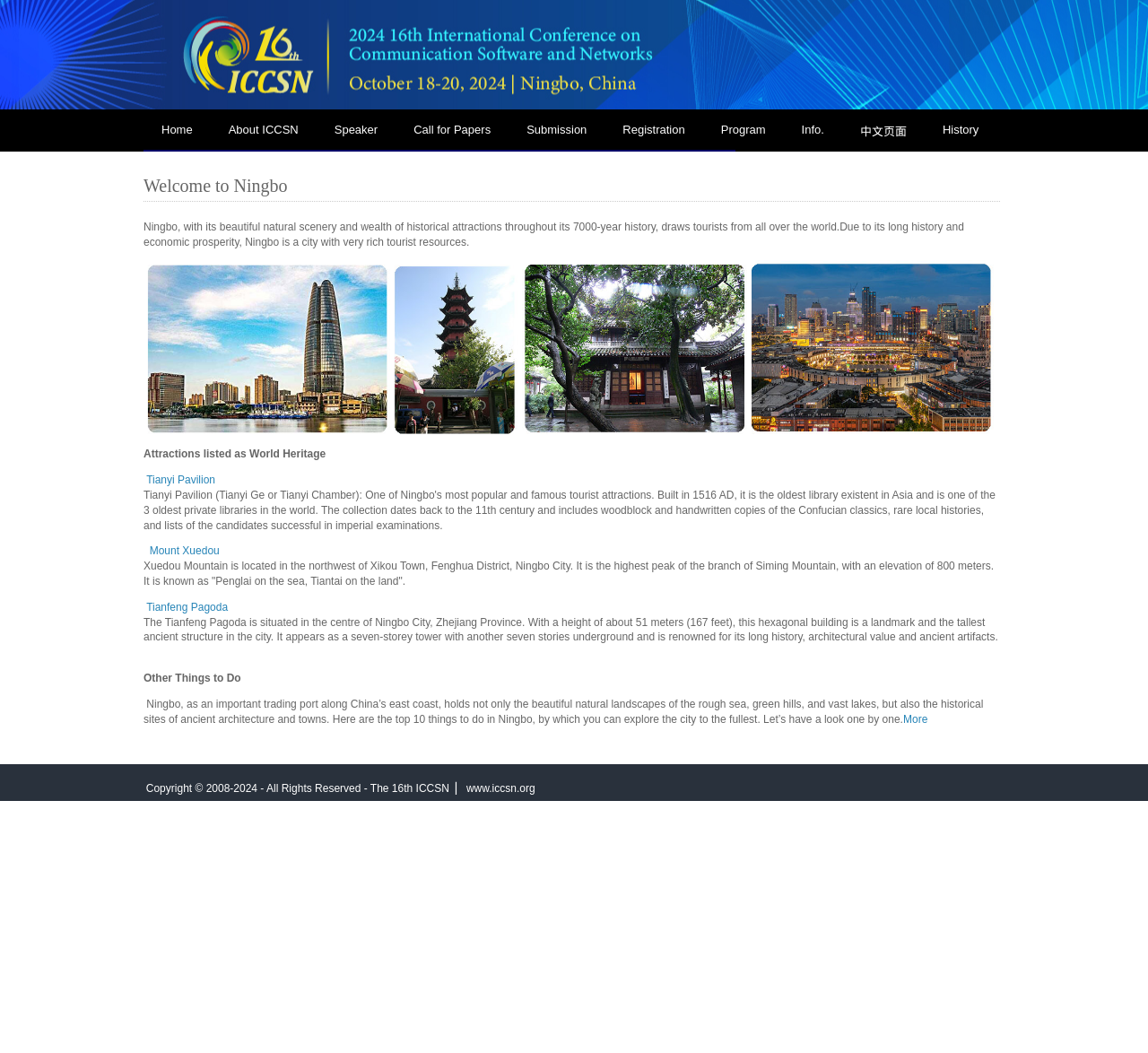Please identify the bounding box coordinates for the region that you need to click to follow this instruction: "Click on the Home link".

[0.125, 0.104, 0.183, 0.142]